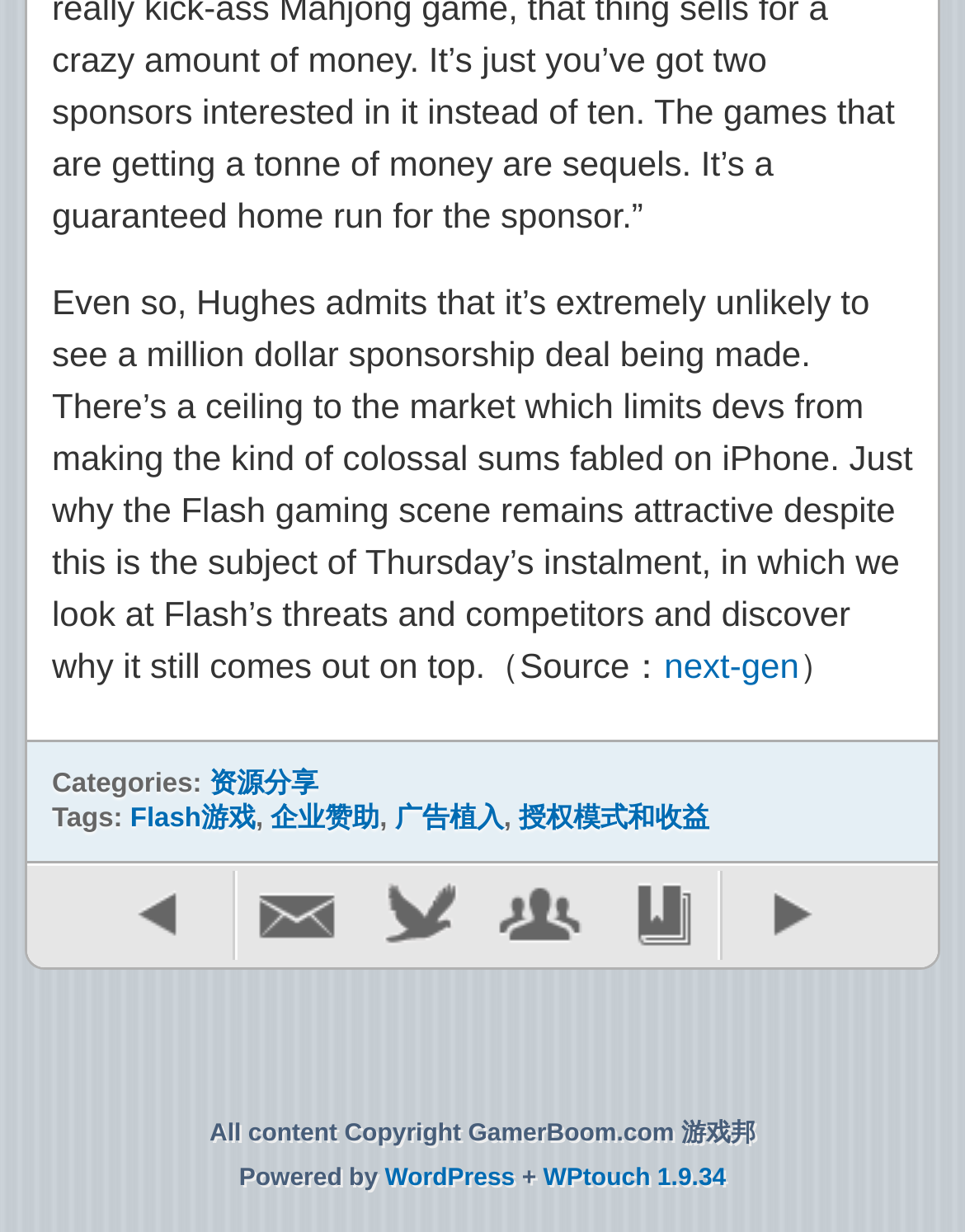Identify the bounding box coordinates of the clickable region required to complete the instruction: "Visit the WordPress website". The coordinates should be given as four float numbers within the range of 0 and 1, i.e., [left, top, right, bottom].

[0.399, 0.945, 0.534, 0.967]